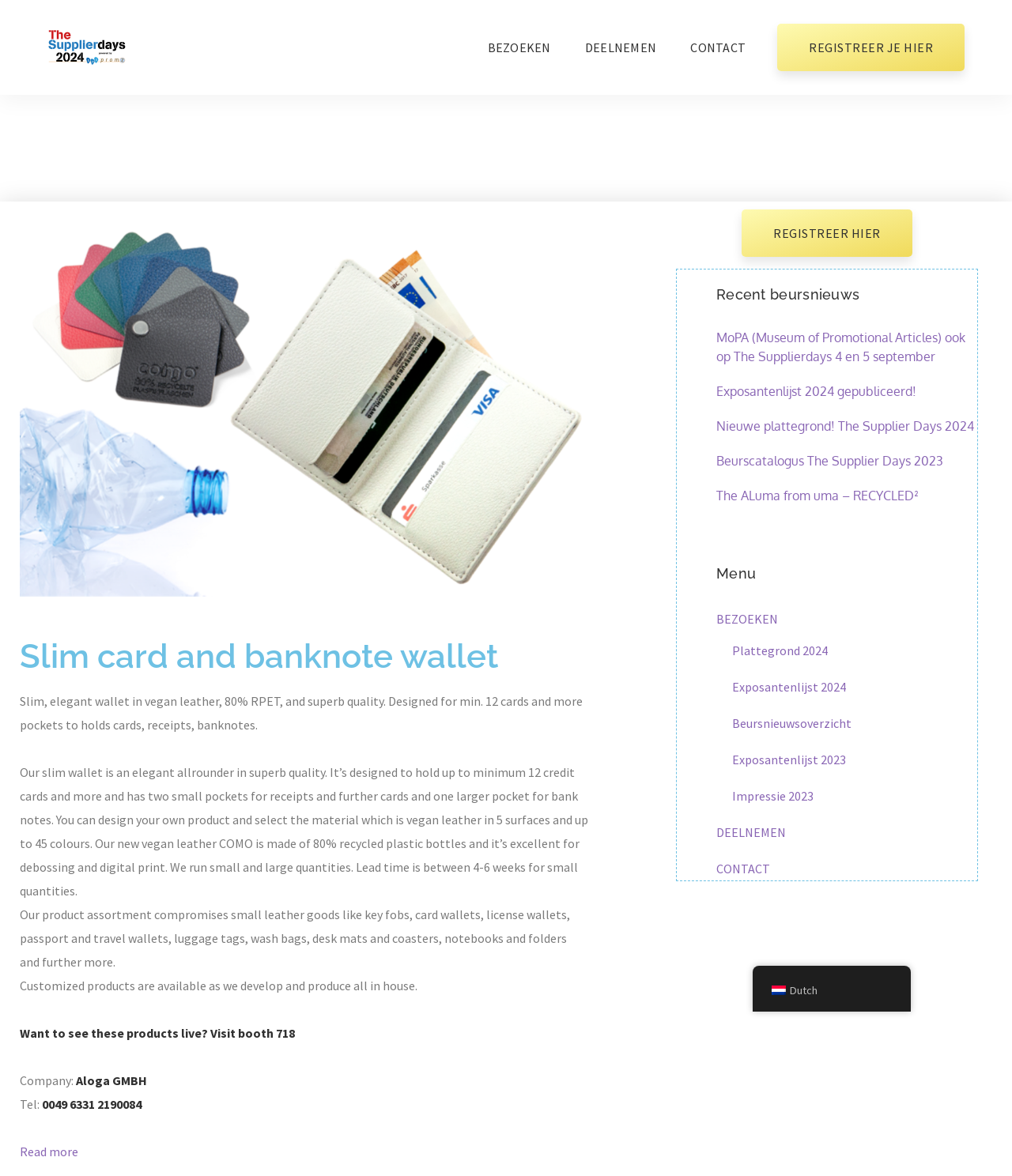Using the information shown in the image, answer the question with as much detail as possible: What is the purpose of the event mentioned on the webpage?

The webpage appears to be promoting an event called The Supplier Days, which is a trade fair or exhibition where companies can showcase their products, including the slim card and banknote wallet featured on the webpage.